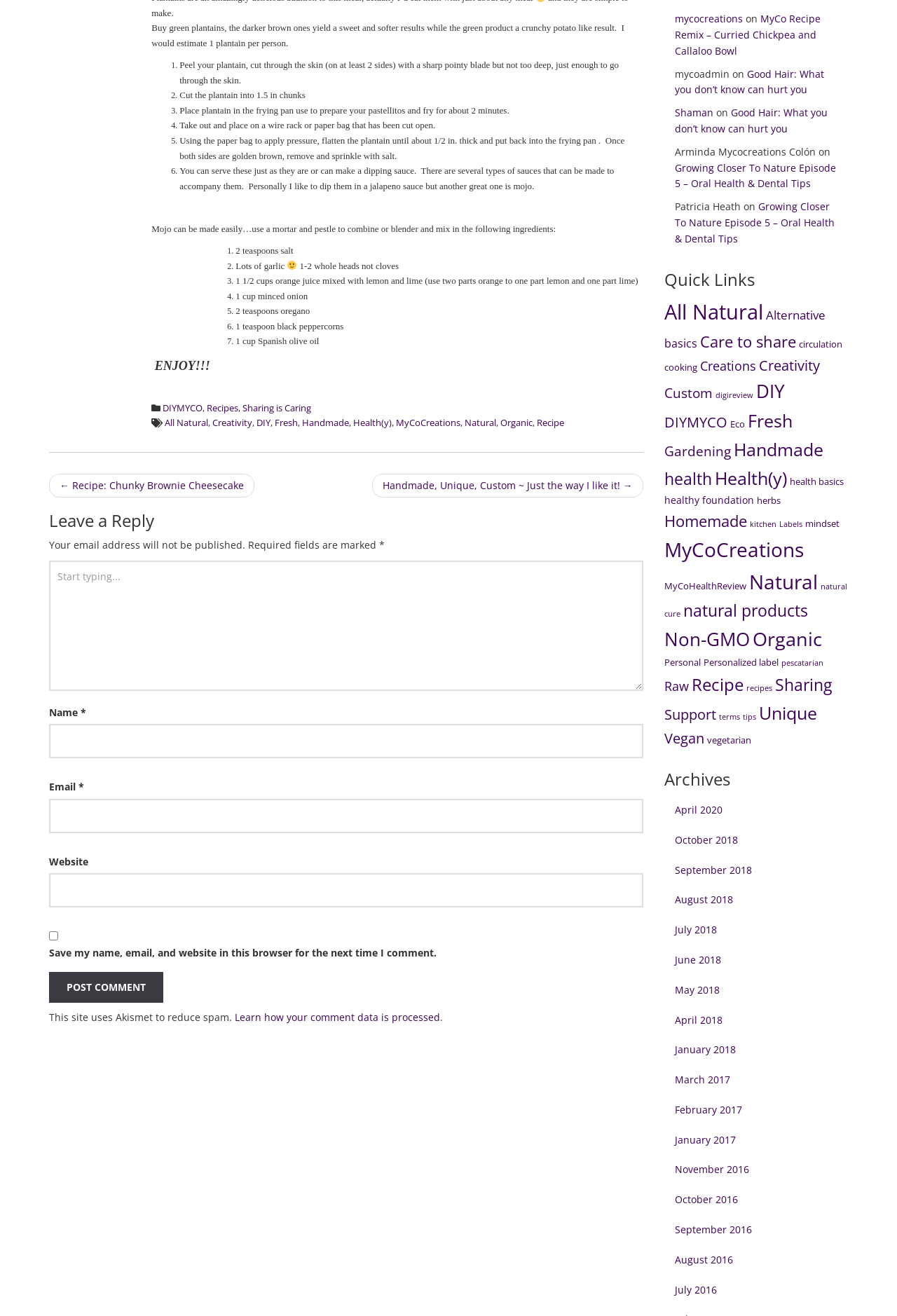Identify the bounding box coordinates for the UI element described by the following text: "parent_node: Name * name="author"". Provide the coordinates as four float numbers between 0 and 1, in the format [left, top, right, bottom].

[0.055, 0.55, 0.717, 0.576]